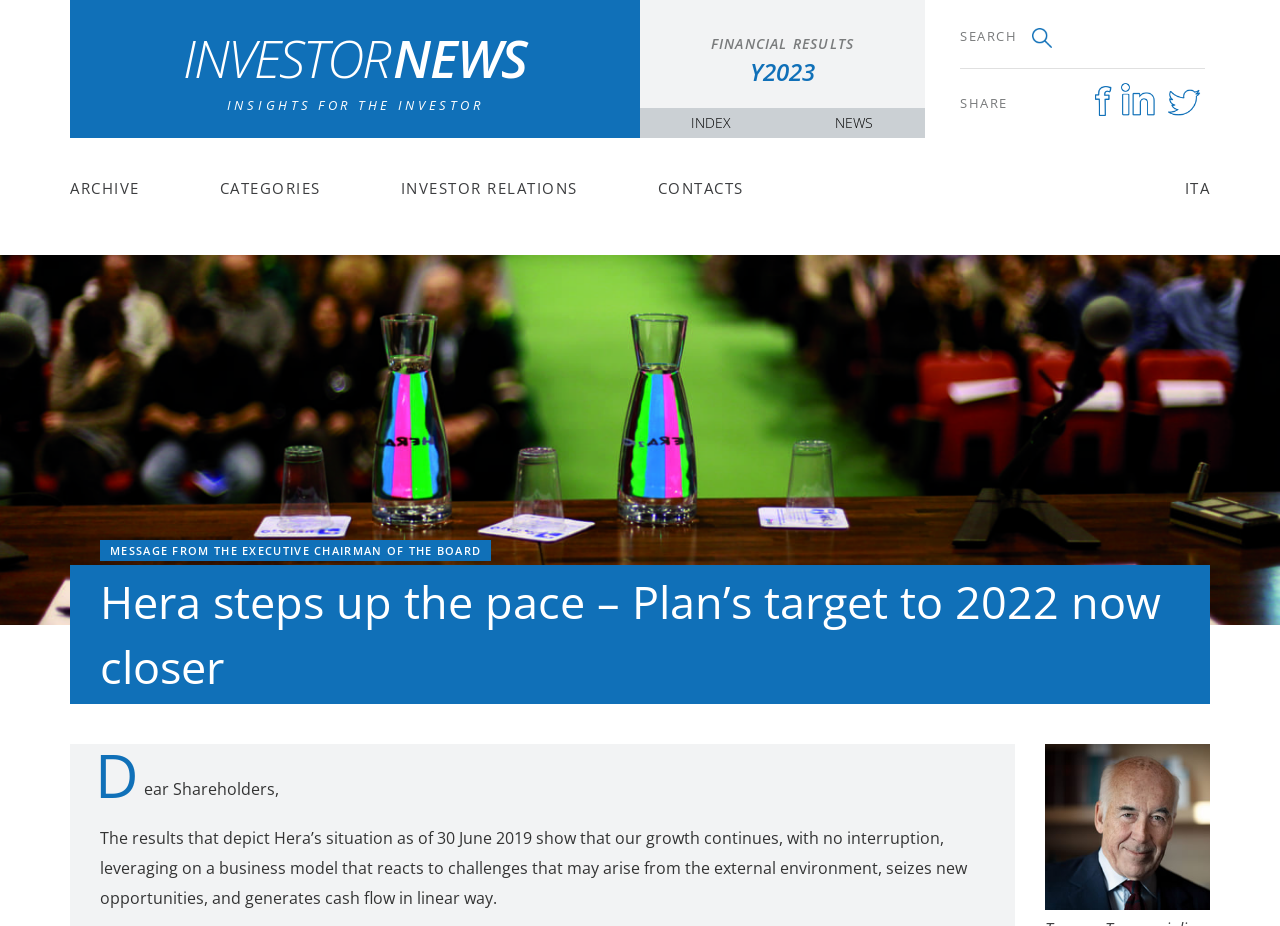Using the provided description INDEX, find the bounding box coordinates for the UI element. Provide the coordinates in (top-left x, top-left y, bottom-right x, bottom-right y) format, ensuring all values are between 0 and 1.

[0.5, 0.116, 0.611, 0.149]